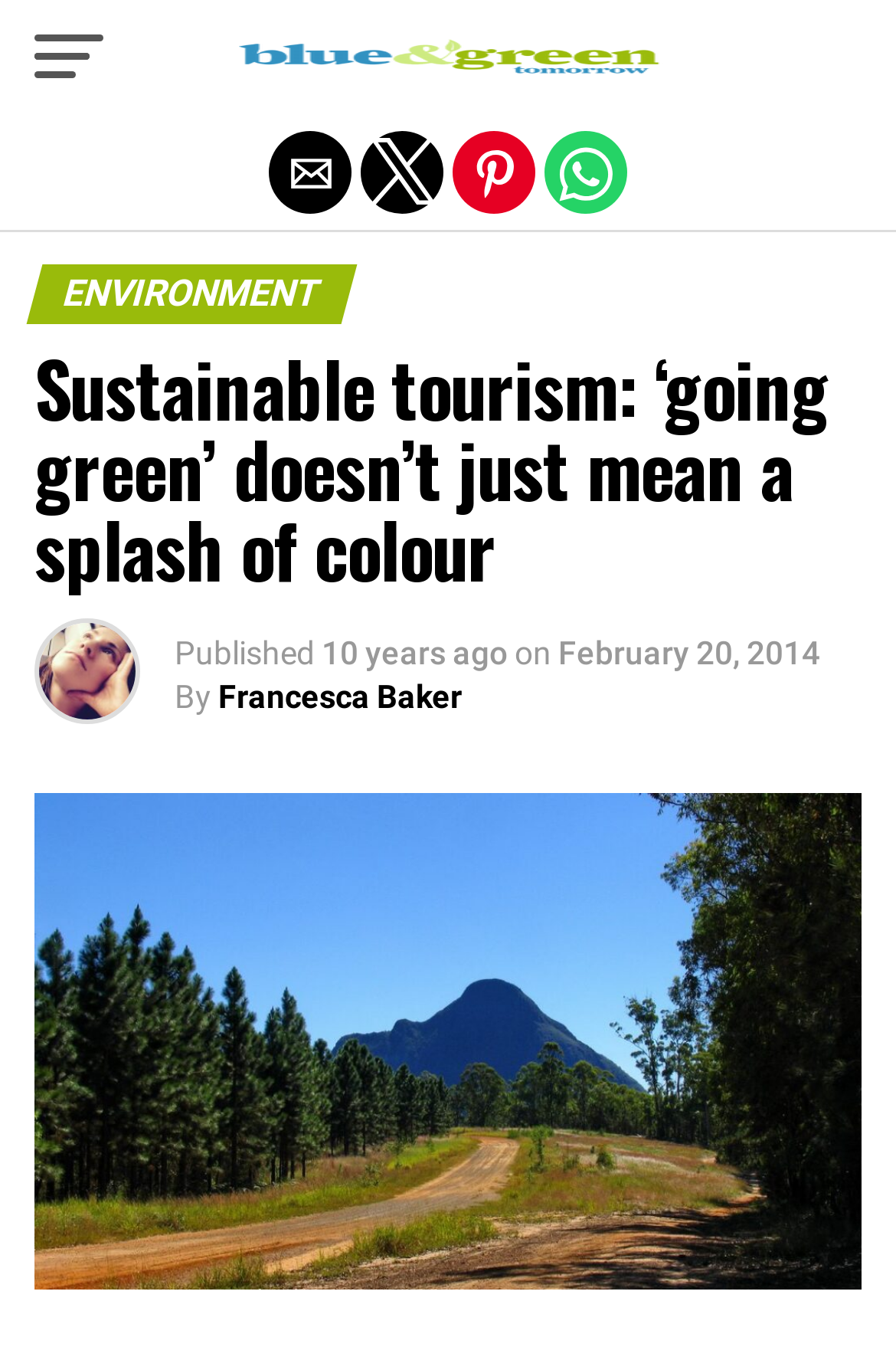Using the information in the image, give a detailed answer to the following question: How many share buttons are available?

I counted the number of share buttons by looking at the button elements 'Share by email', 'Share by twitter', 'Share by pinterest', and 'Share by whatsapp' which are all sub-elements of the Root Element.